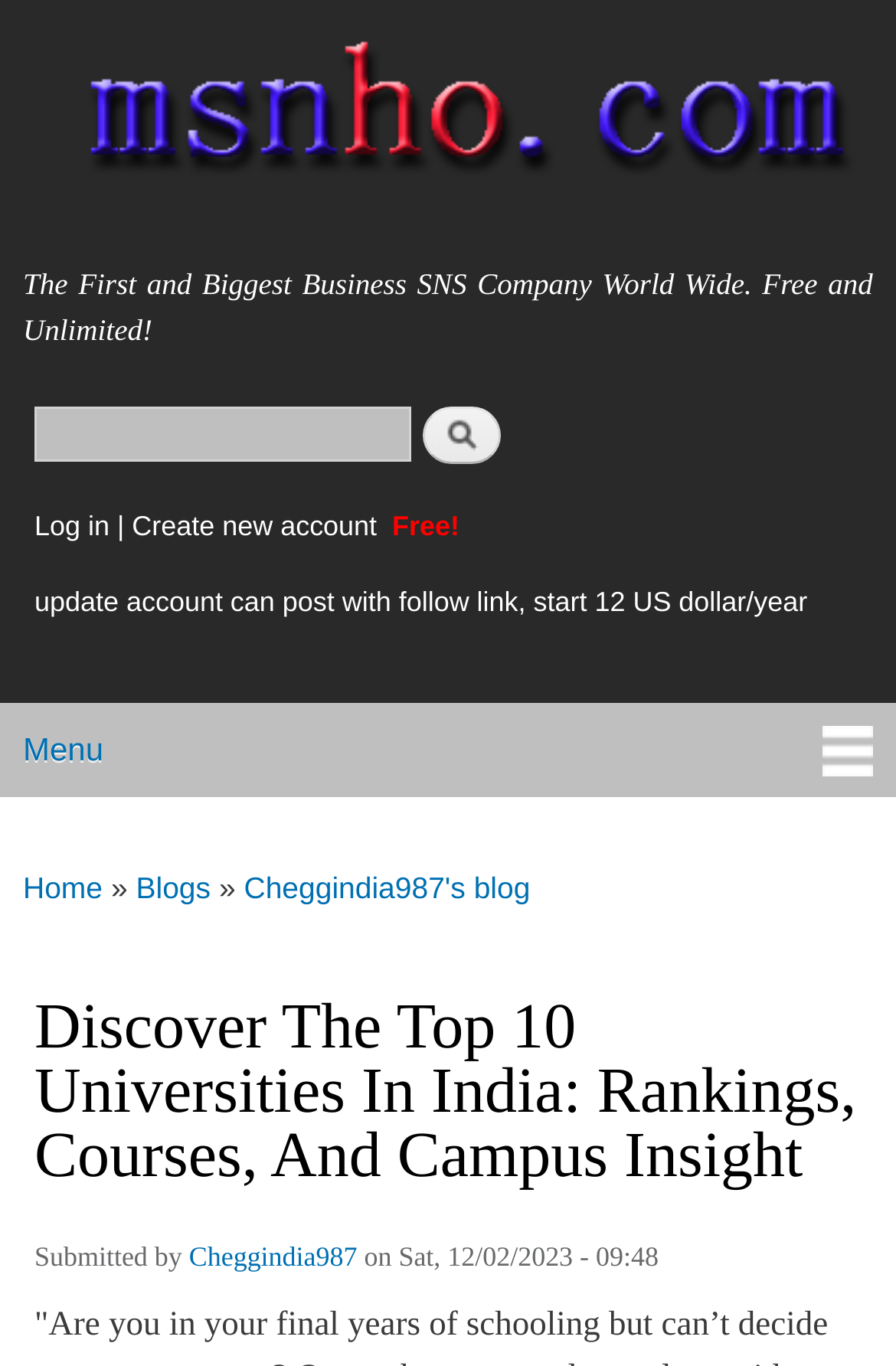How many links are in the main menu?
Examine the image and give a concise answer in one word or a short phrase.

5